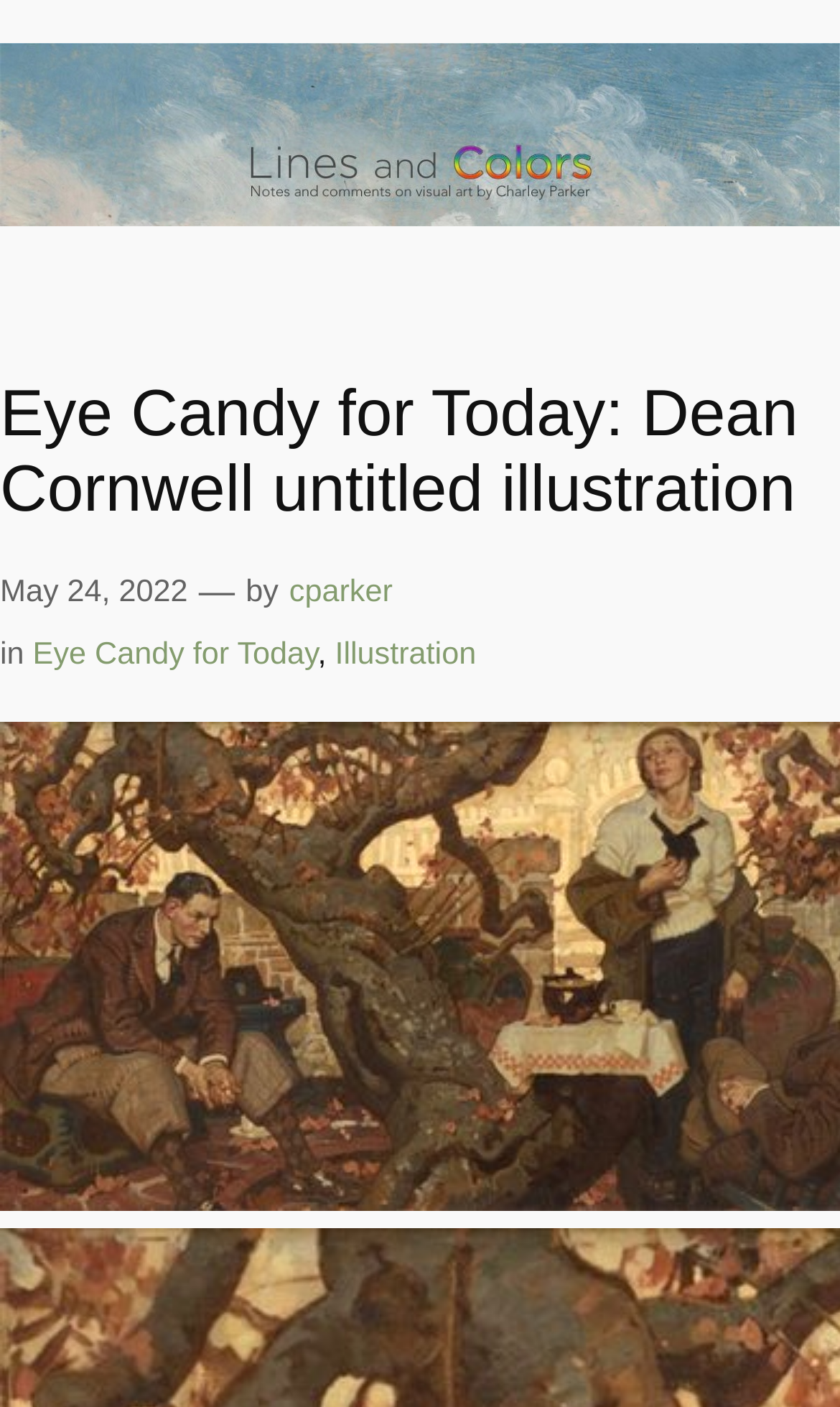What is the name of the person who posted the illustration?
Please respond to the question thoroughly and include all relevant details.

I found the answer by looking at the link element with the text 'cparker' which is a child of the root element and is part of the text 'by cparker'.